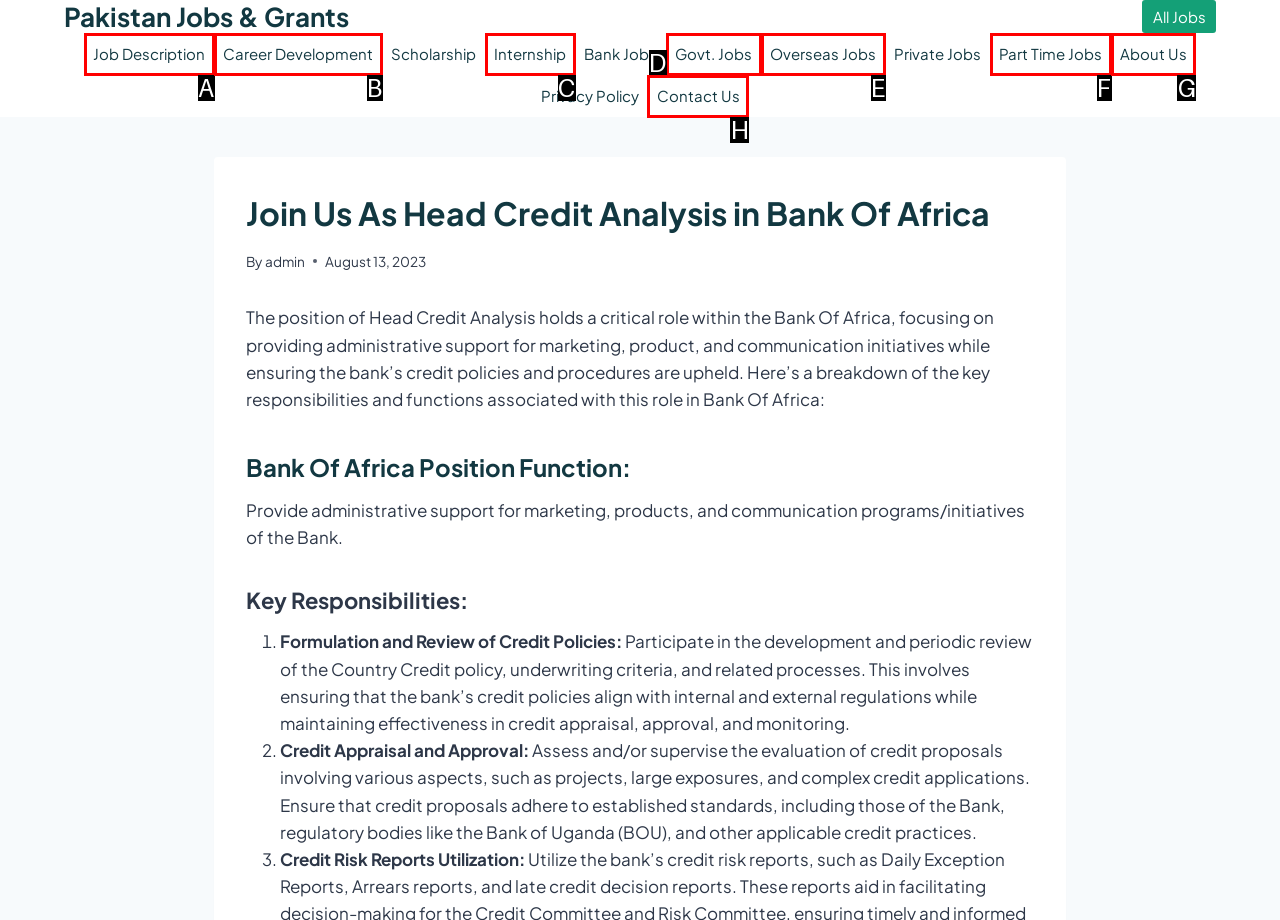What is the letter of the UI element you should click to Go to About Us page? Provide the letter directly.

G